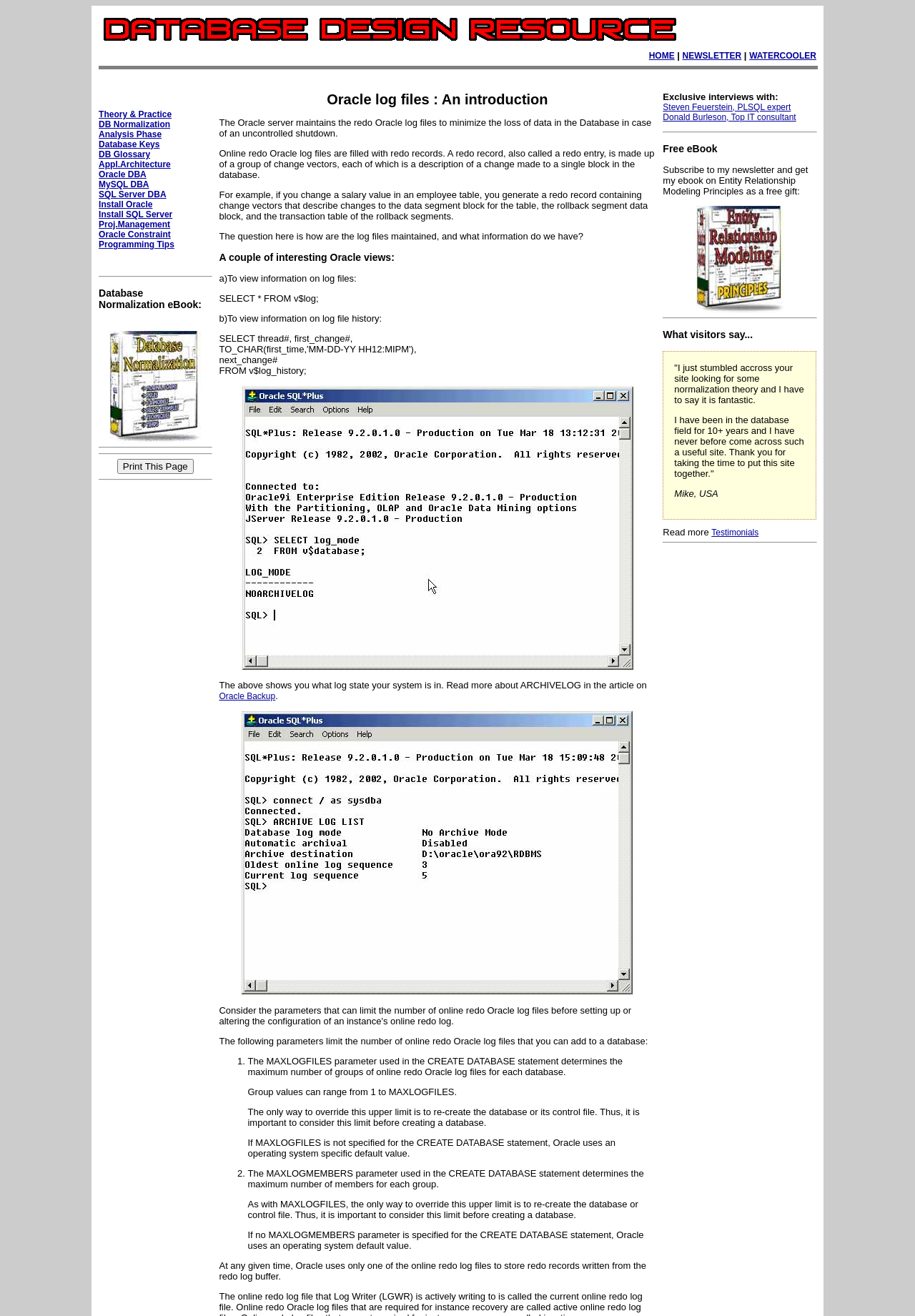What is the purpose of the MAXLOGFILES parameter?
Can you give a detailed and elaborate answer to the question?

According to the webpage, 'The MAXLOGFILES parameter used in the CREATE DATABASE statement determines the maximum number of groups of online redo Oracle log files for each database.' This means that MAXLOGFILES sets a limit on the number of groups of online redo log files that can be created for a database.